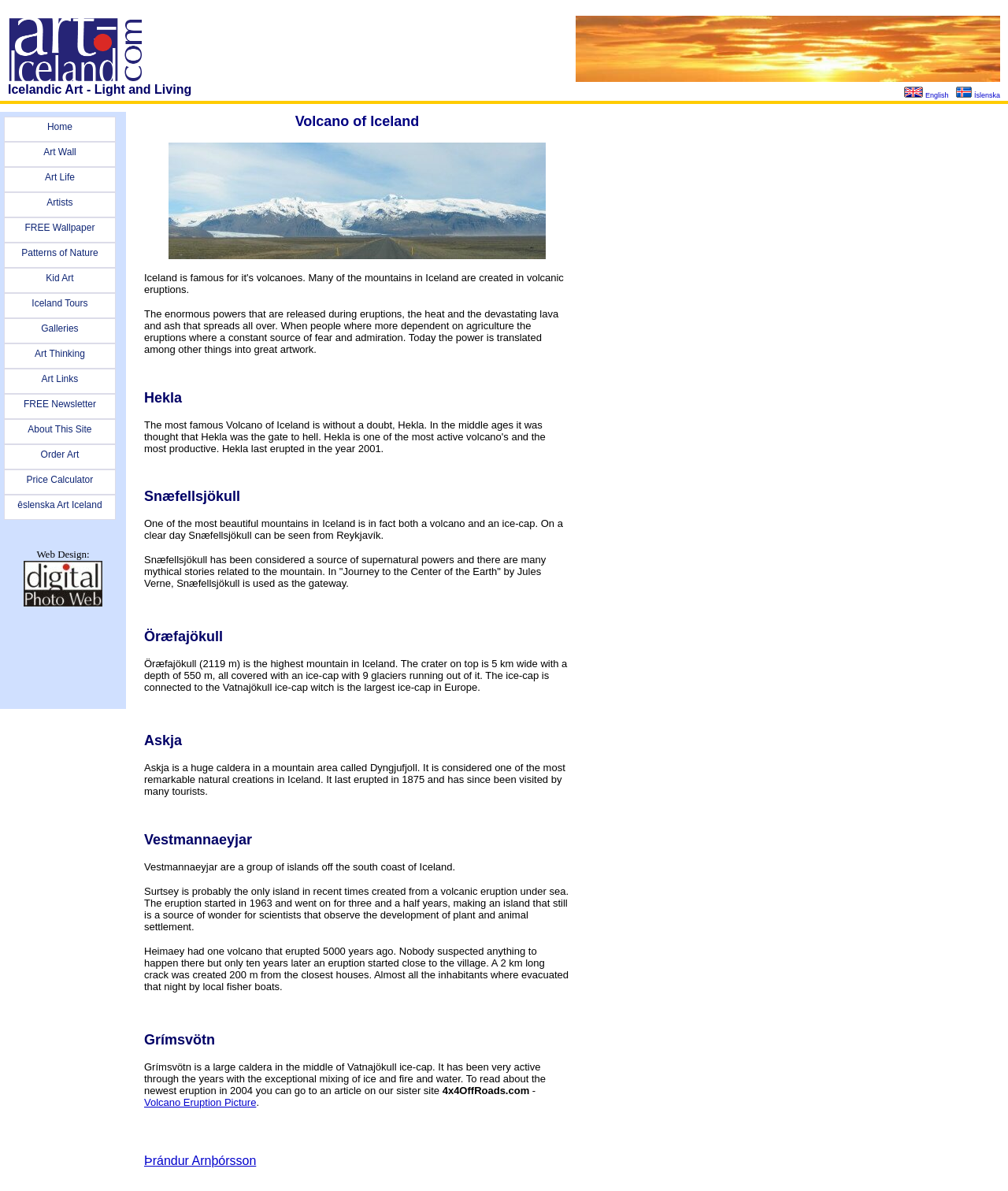Please locate the bounding box coordinates of the region I need to click to follow this instruction: "Visit the 'Art Wall' page".

[0.004, 0.119, 0.115, 0.14]